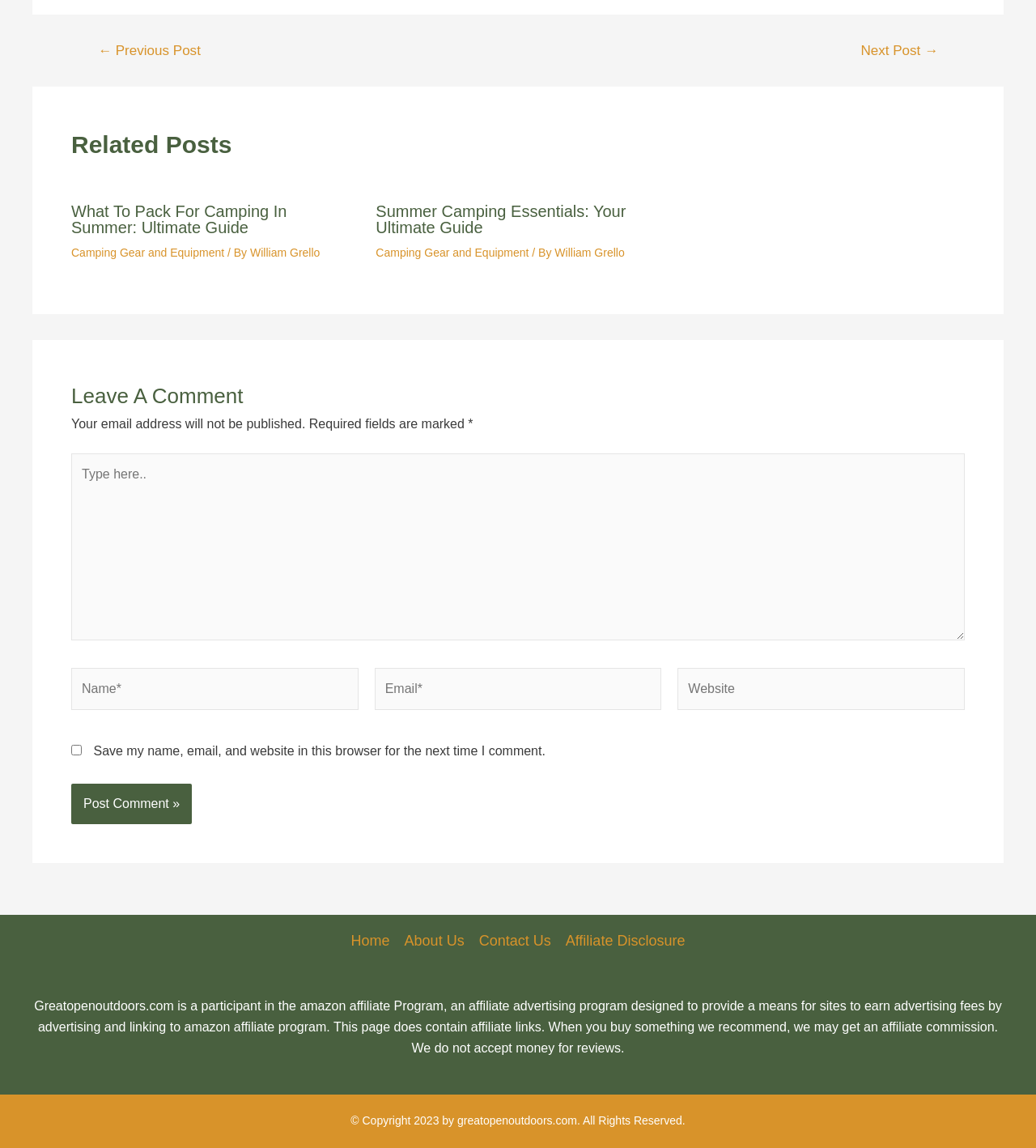Please find the bounding box coordinates of the clickable region needed to complete the following instruction: "Click the 'Cisco router cards' link". The bounding box coordinates must consist of four float numbers between 0 and 1, i.e., [left, top, right, bottom].

None